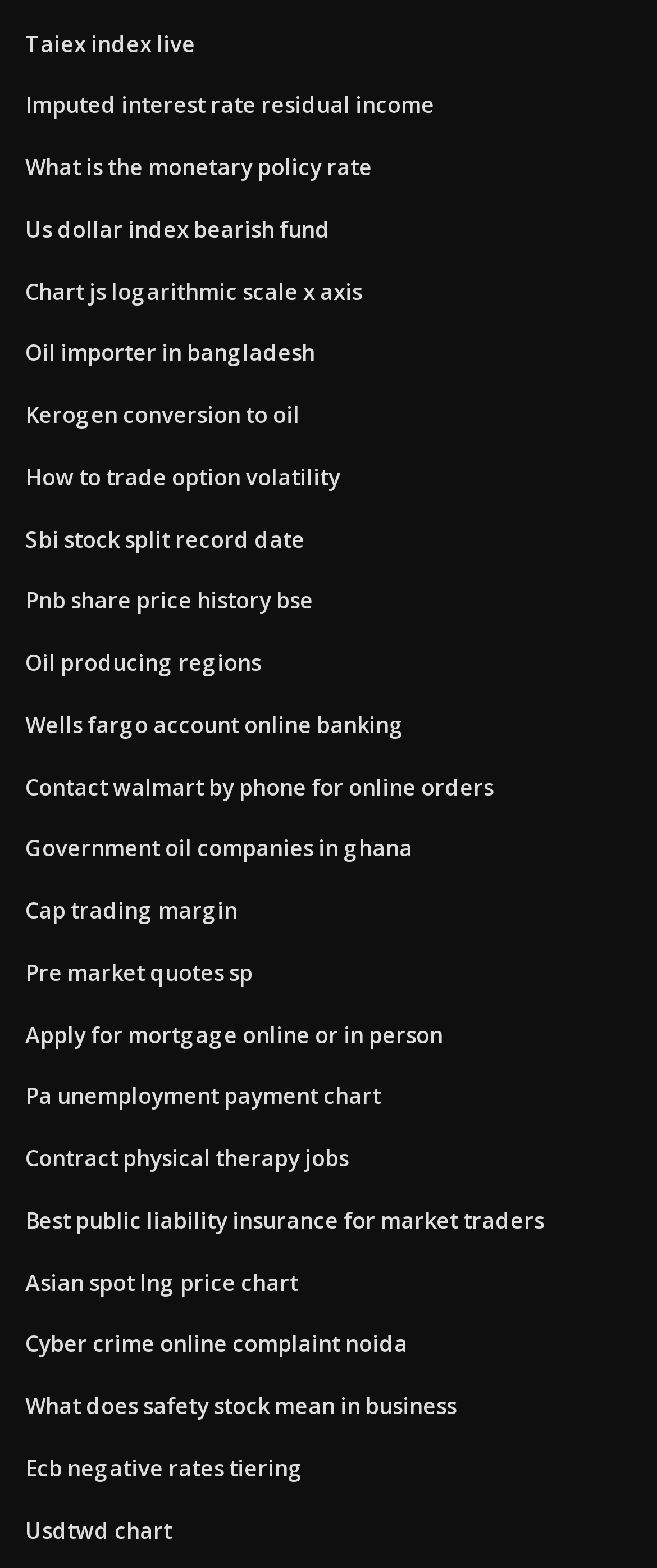Determine the bounding box coordinates of the element's region needed to click to follow the instruction: "Get information on Oil importer in bangladesh". Provide these coordinates as four float numbers between 0 and 1, formatted as [left, top, right, bottom].

[0.038, 0.215, 0.479, 0.235]